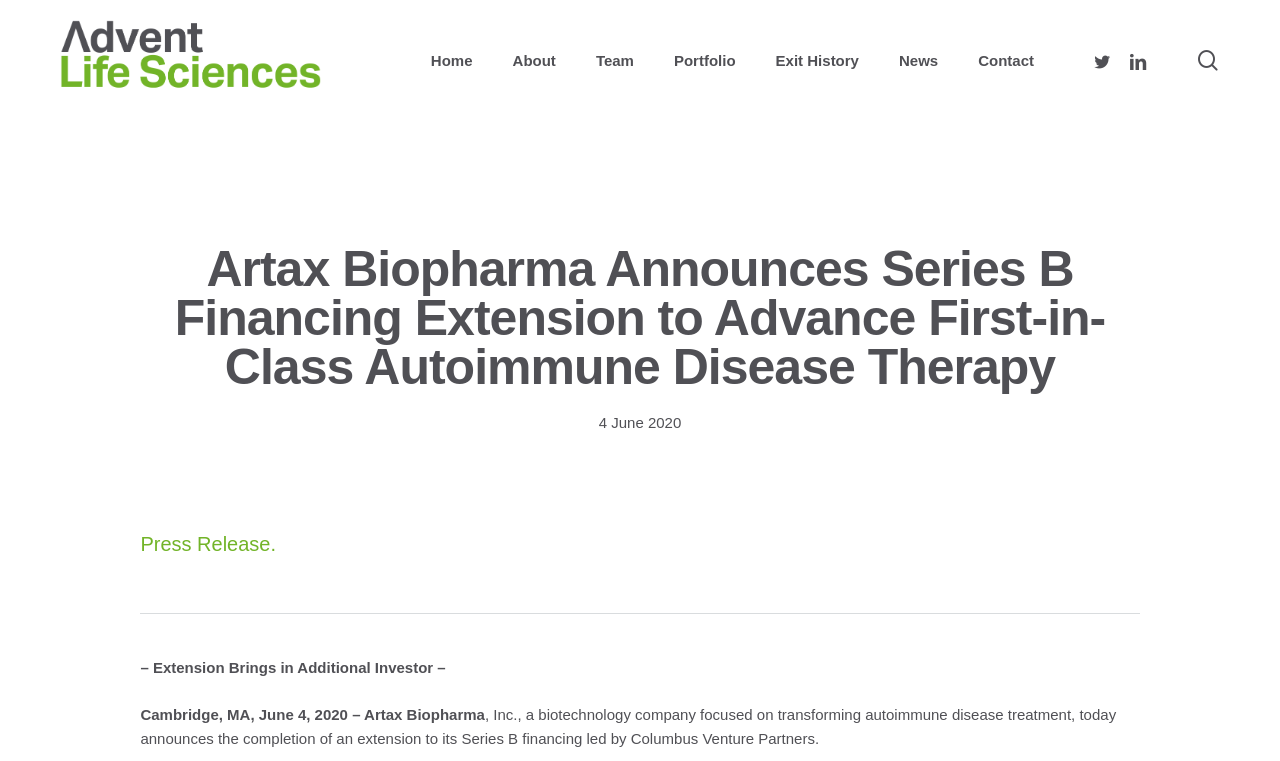What is the company name?
Answer the question with a single word or phrase derived from the image.

Artax Biopharma